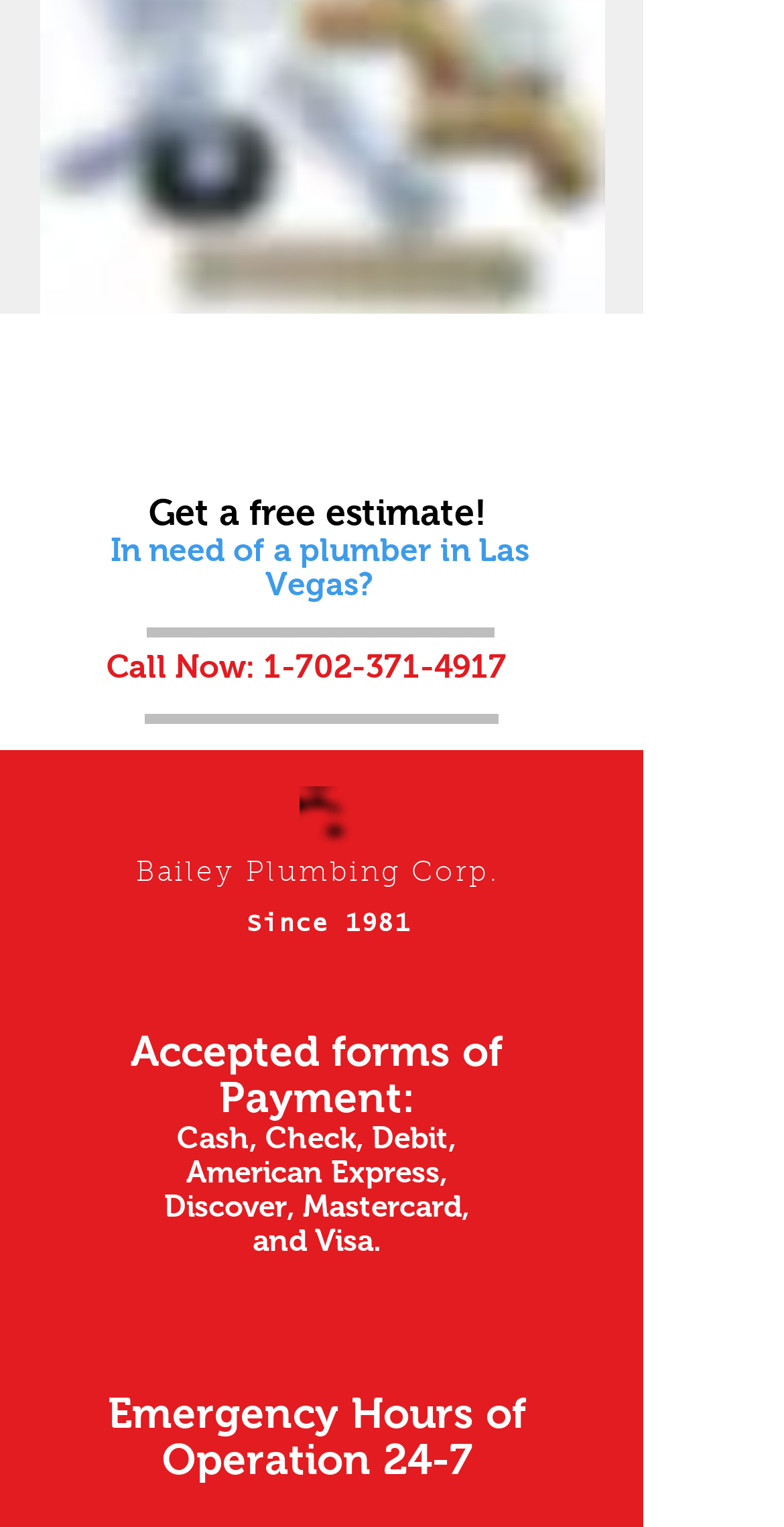Bounding box coordinates must be specified in the format (top-left x, top-left y, bottom-right x, bottom-right y). All values should be floating point numbers between 0 and 1. What are the bounding box coordinates of the UI element described as: aria-label="Facebook - Black Circle"

[0.29, 0.837, 0.379, 0.883]